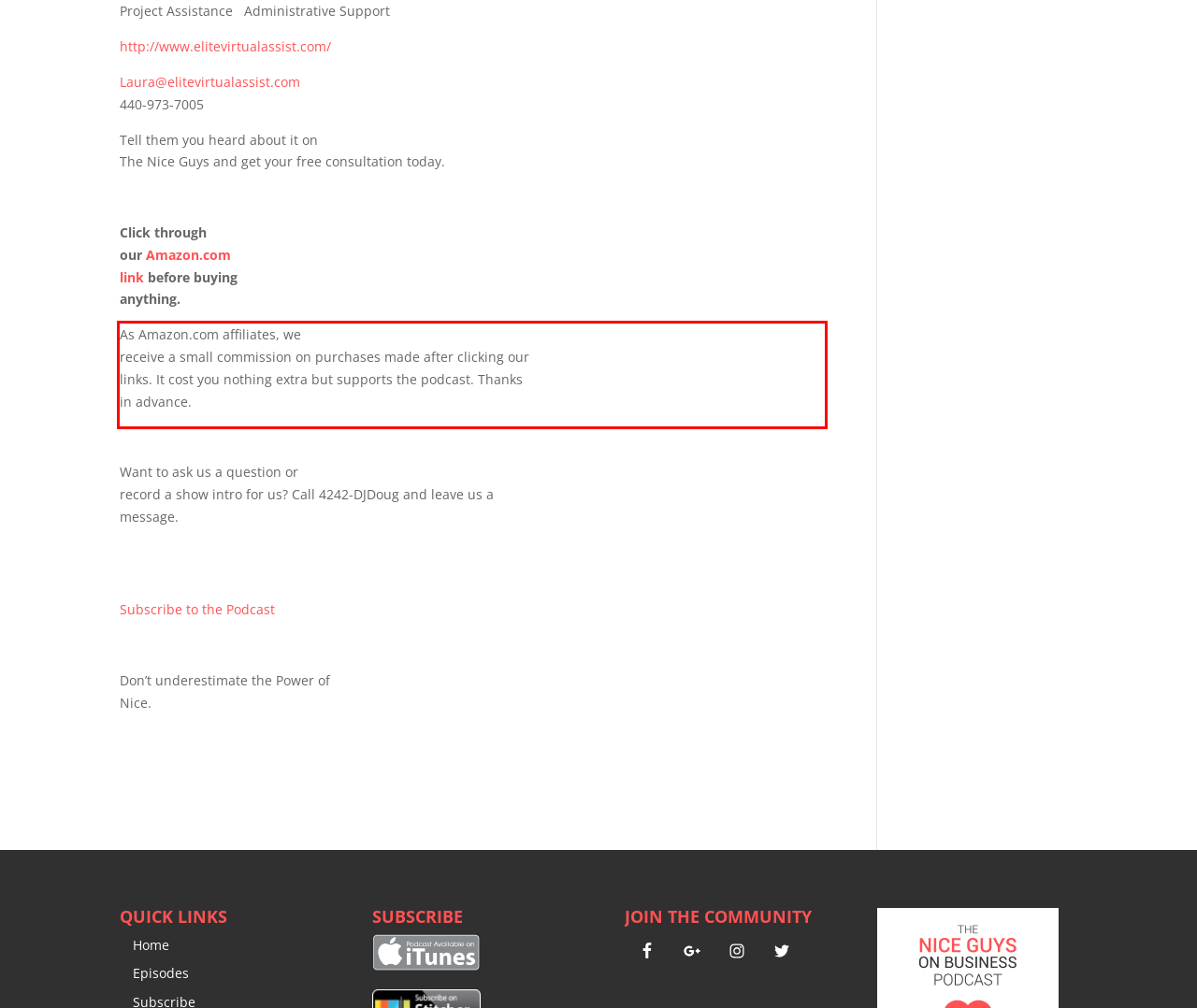Using the provided webpage screenshot, recognize the text content in the area marked by the red bounding box.

As Amazon.com affiliates, we receive a small commission on purchases made after clicking our links. It cost you nothing extra but supports the podcast. Thanks in advance.